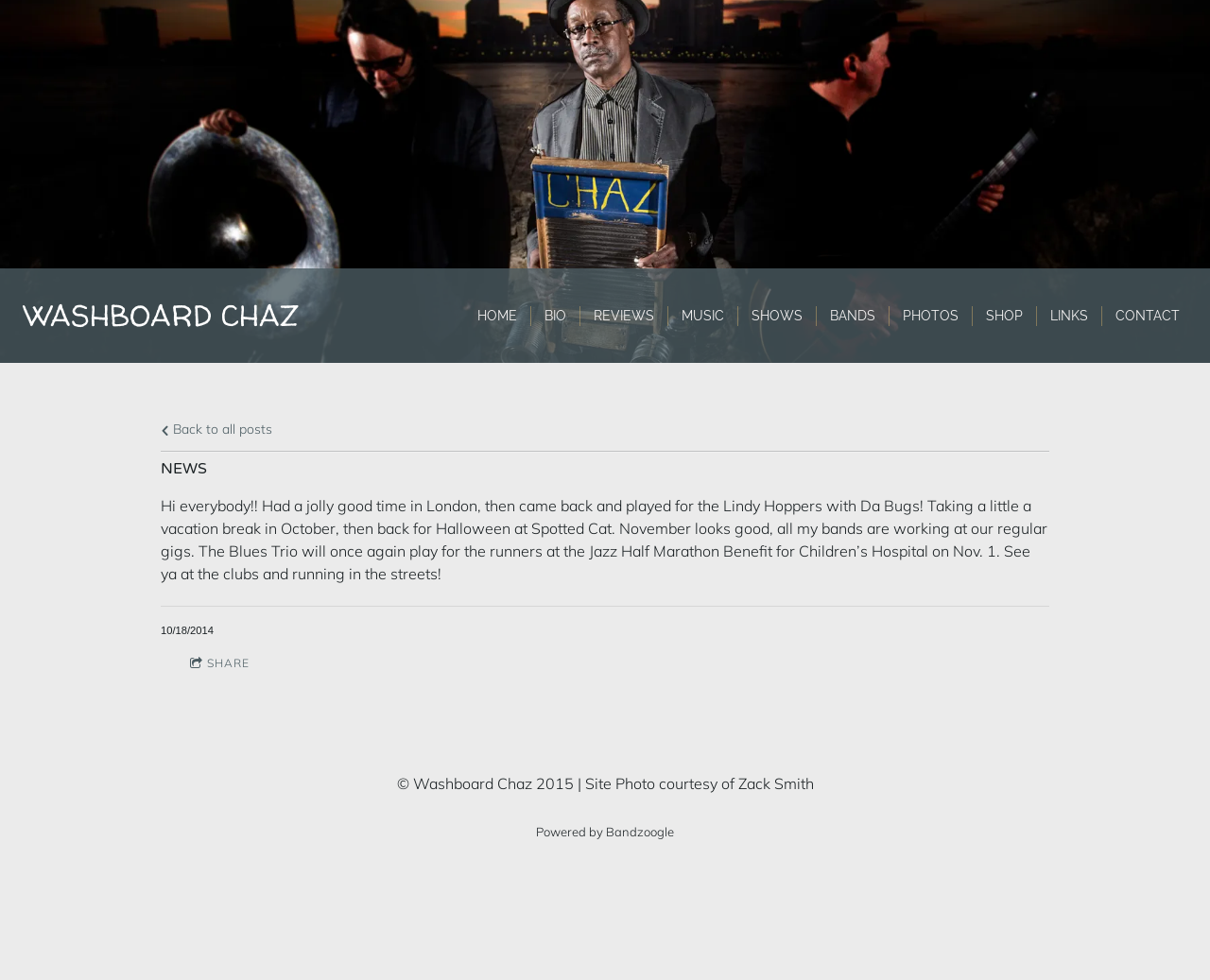Based on the element description: "WASHBOARD CHAZ", identify the UI element and provide its bounding box coordinates. Use four float numbers between 0 and 1, [left, top, right, bottom].

[0.02, 0.309, 0.247, 0.338]